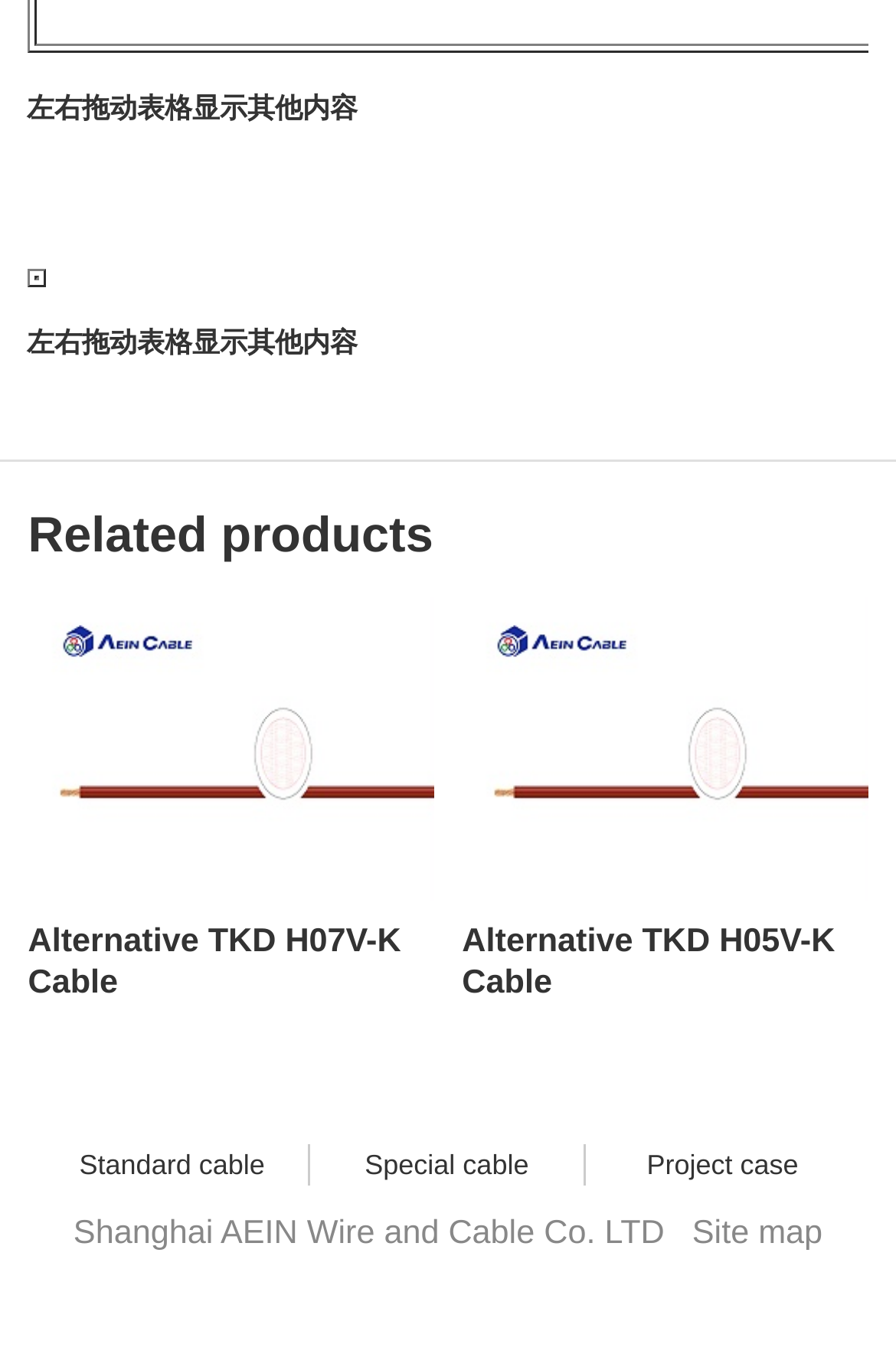Carefully observe the image and respond to the question with a detailed answer:
How many types of cables are mentioned?

I found three types of cables mentioned: 'Standard cable', 'Special cable', and 'Alternative TKD H07V-K Cable' and 'Alternative TKD H05V-K Cable', which are likely to be two types of alternative cables. Therefore, there are 3 types of cables mentioned.